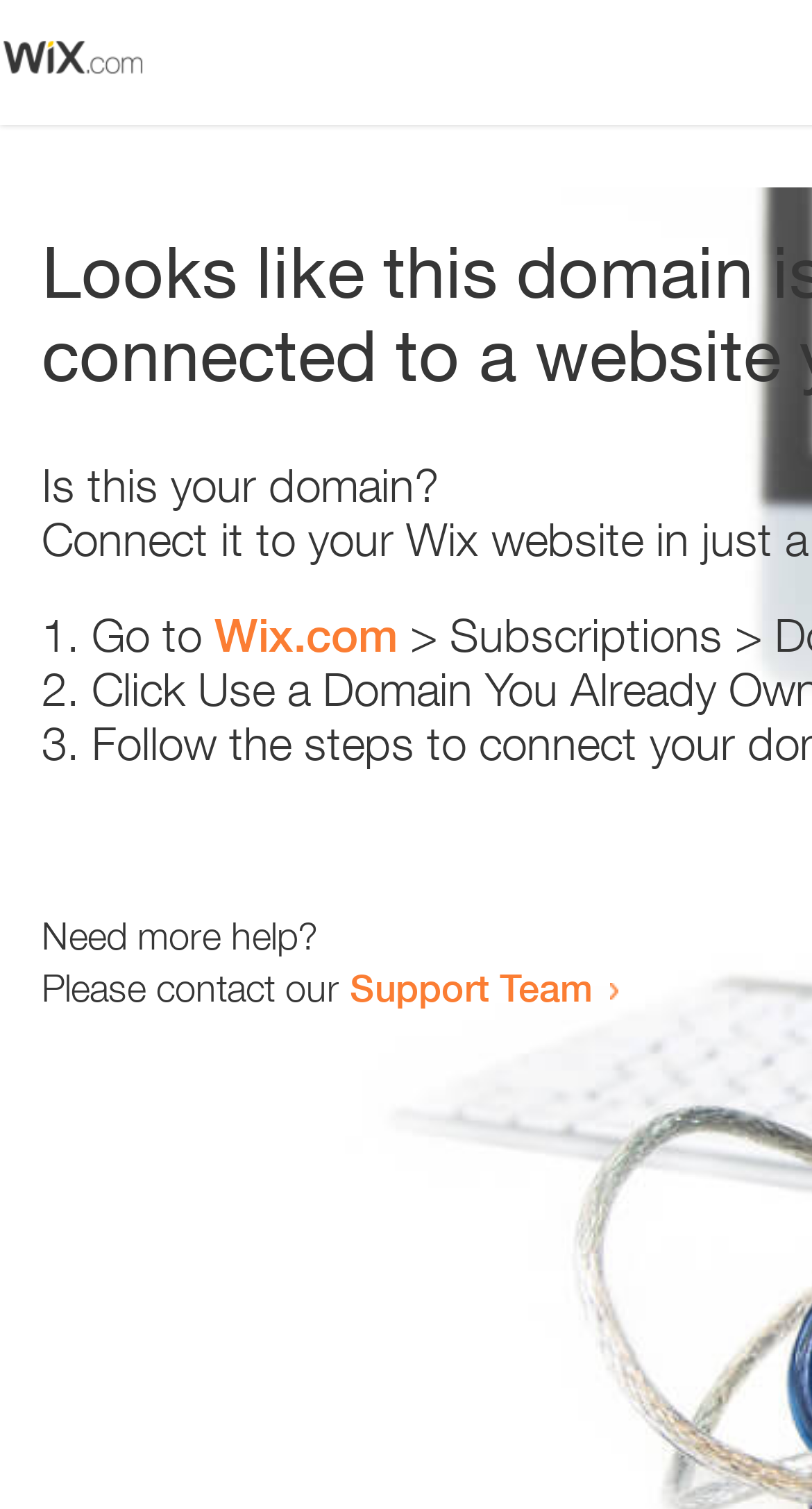What is the domain being referred to?
Examine the image closely and answer the question with as much detail as possible.

The webpage contains a link 'Wix.com' which suggests that the domain being referred to is Wix.com. This can be inferred from the context of the sentence 'Go to Wix.com'.